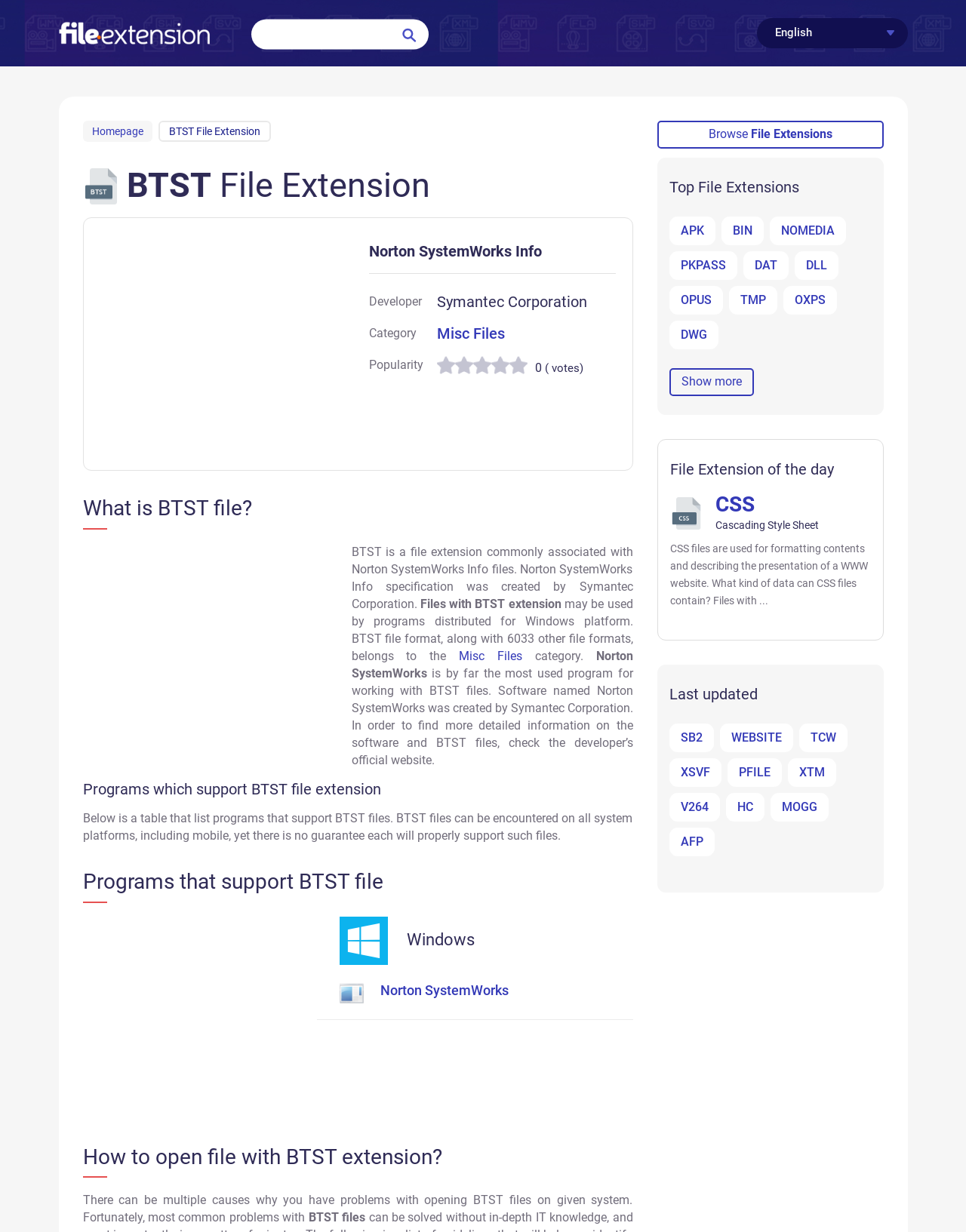What is the file extension commonly associated with Norton SystemWorks Info files?
Please ensure your answer is as detailed and informative as possible.

I found the answer by looking at the section 'What is BTST file?' where it says 'BTST is a file extension commonly associated with Norton SystemWorks Info files'.